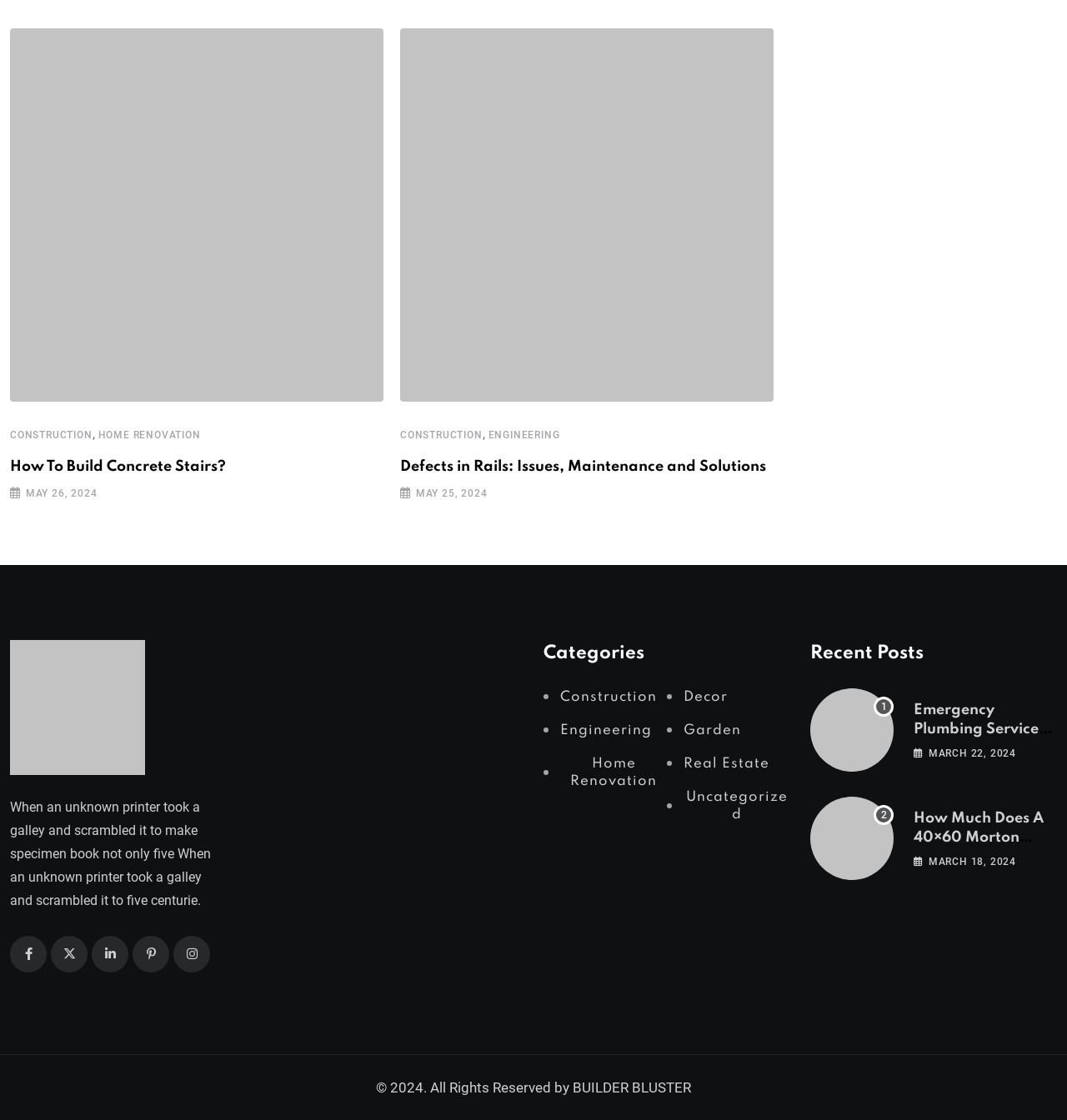What is the name of the website?
Answer the question based on the image using a single word or a brief phrase.

BUILDER BLUSTER